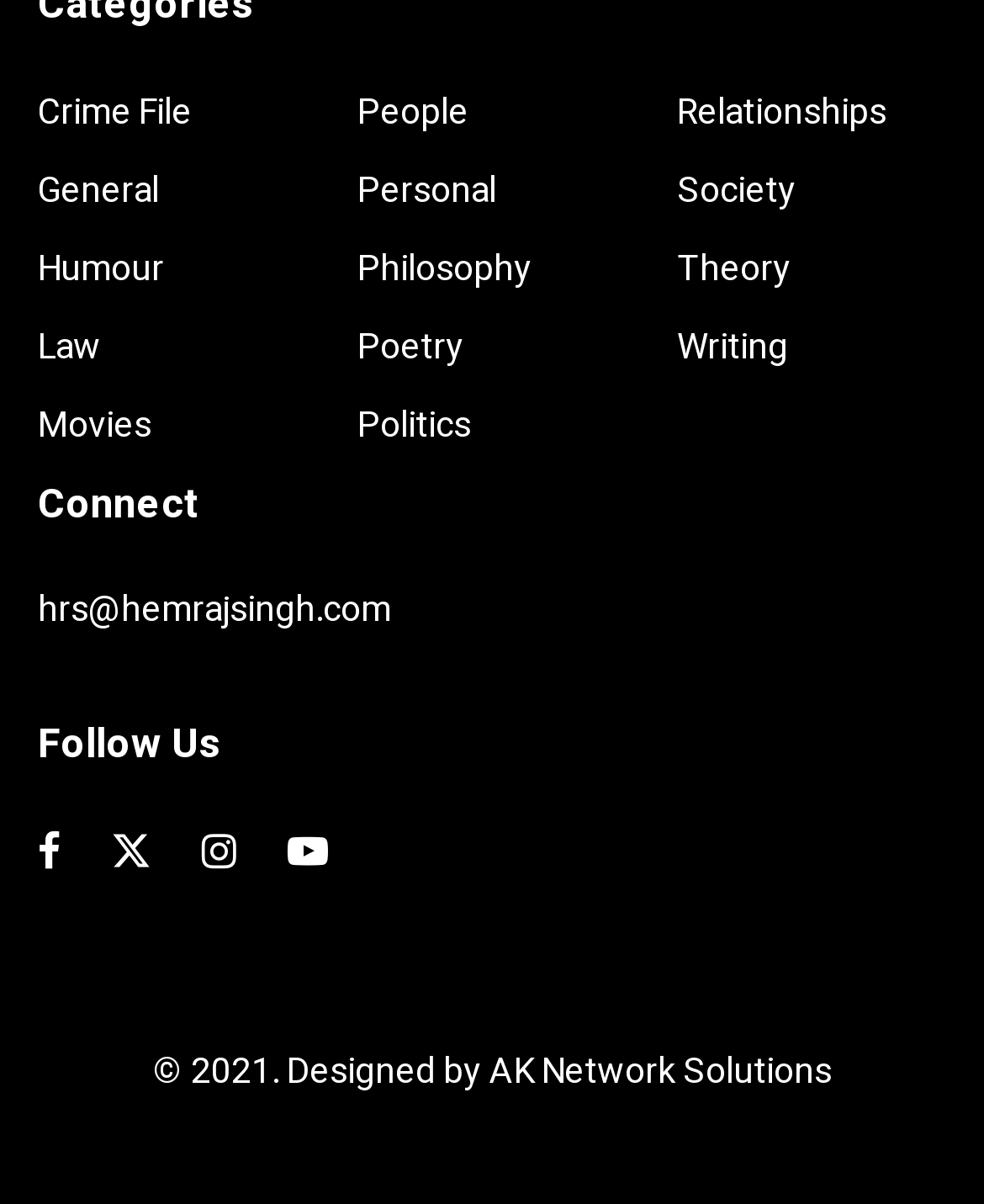Provide the bounding box coordinates of the HTML element this sentence describes: "Crime File". The bounding box coordinates consist of four float numbers between 0 and 1, i.e., [left, top, right, bottom].

[0.038, 0.071, 0.195, 0.115]